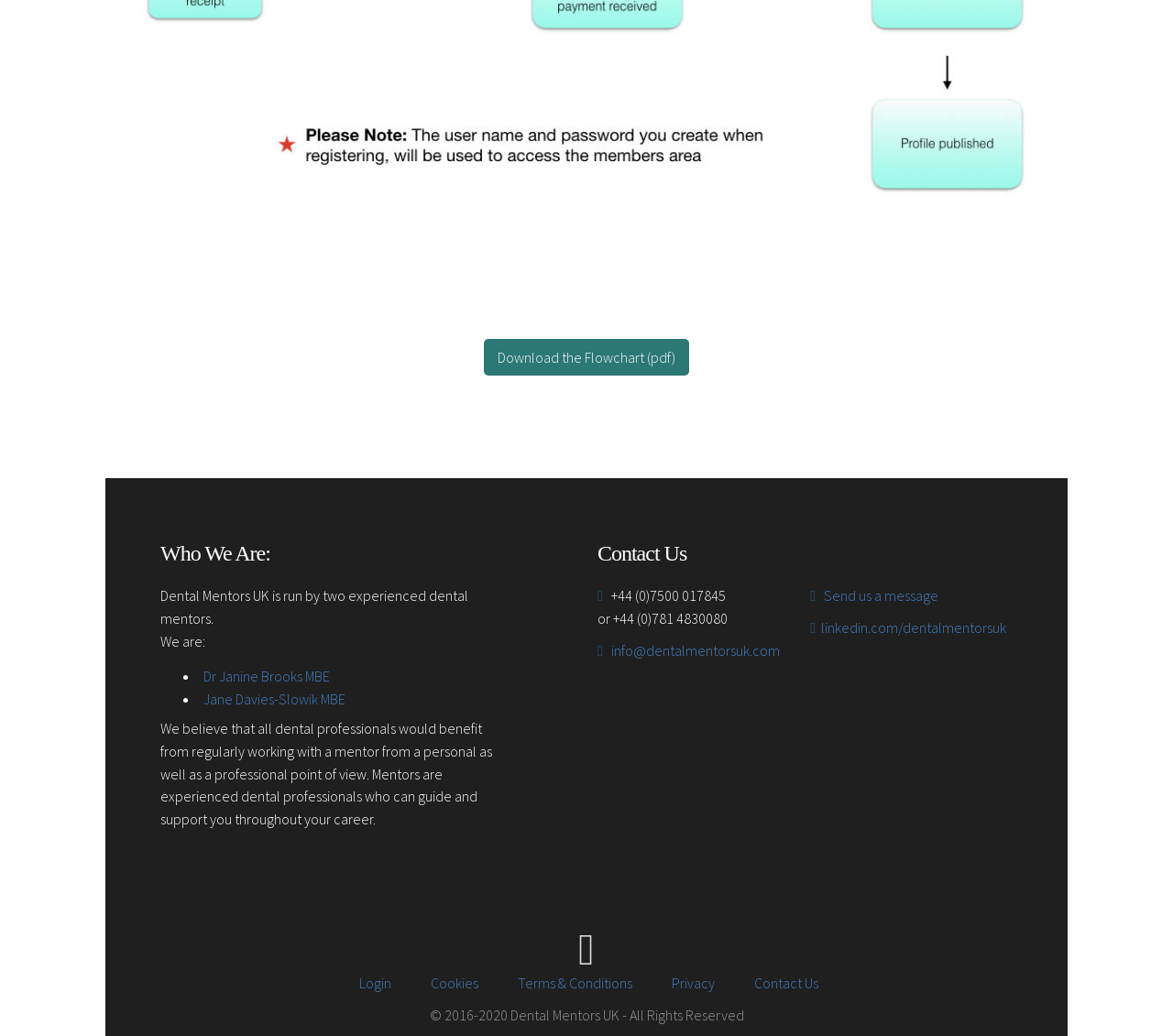Who runs Dental Mentors UK?
Please answer the question with as much detail and depth as you can.

I found the answer by looking at the section 'Who We Are:' where it lists the two experienced dental mentors who run Dental Mentors UK, namely Dr Janine Brooks MBE and Jane Davies-Slowik MBE.